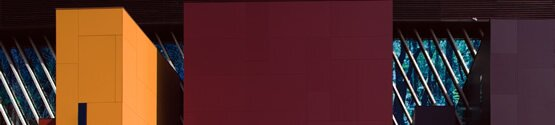Break down the image and describe each part extensively.

The image showcases a vibrant and modern architectural design, featuring a series of large, geometric shapes in bold colors including orange and deep red. These elements contrast sharply with each other, creating a visually striking composition. In the background, a dynamically patterned structure with lines suggests a contemporary aesthetic, possibly hinting at a building’s façade that incorporates glass or similar materials. The interplay of colors and forms gives a sense of depth and movement, reflecting a fusion of creativity and structure, emblematic of contemporary architectural trends. This captivating image likely serves to draw attention to an event or exhibition organized by Alliance Française USA, showcasing cultural activities that blend art and architecture.